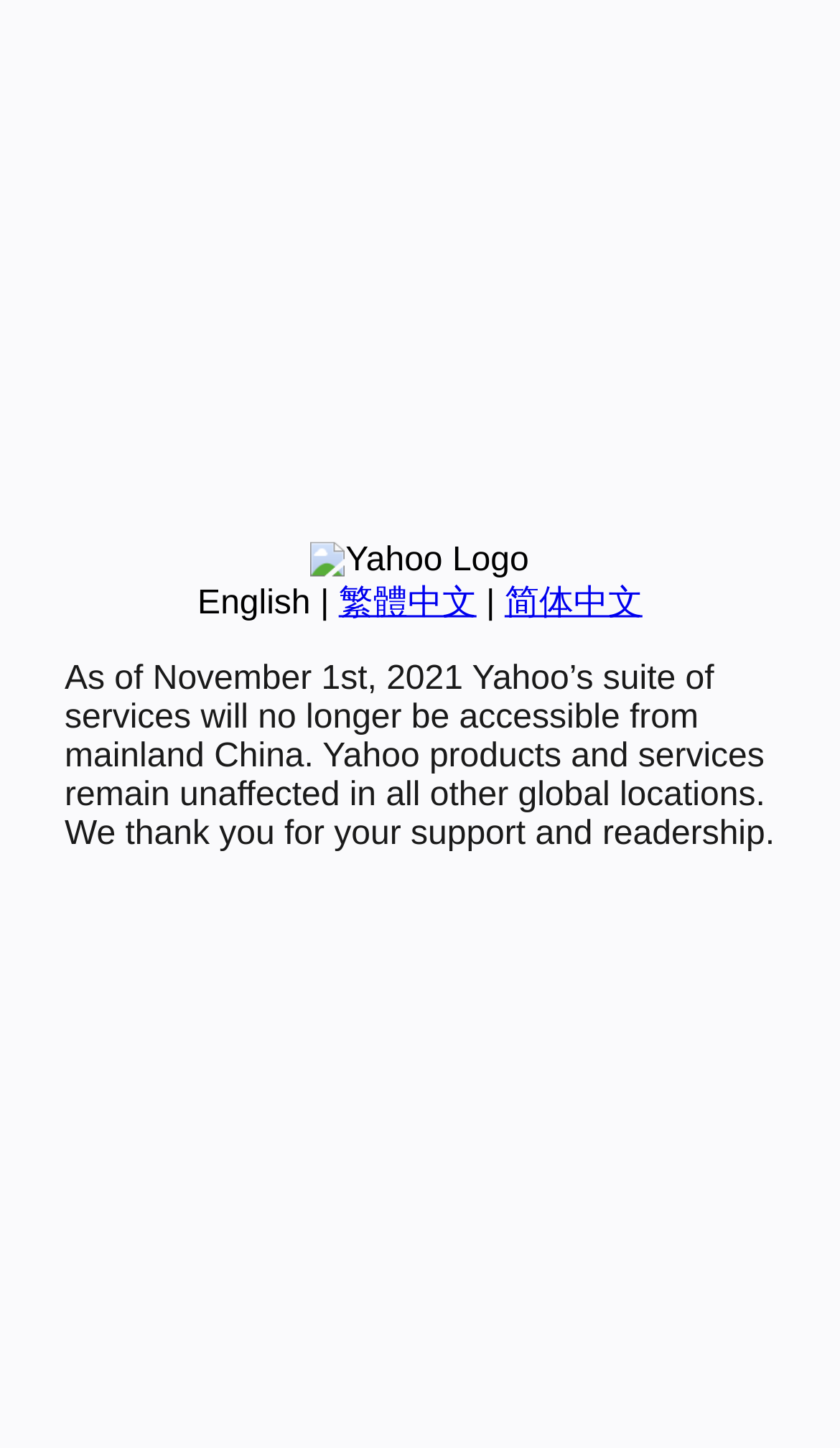Find the bounding box coordinates corresponding to the UI element with the description: "繁體中文". The coordinates should be formatted as [left, top, right, bottom], with values as floats between 0 and 1.

[0.403, 0.404, 0.567, 0.429]